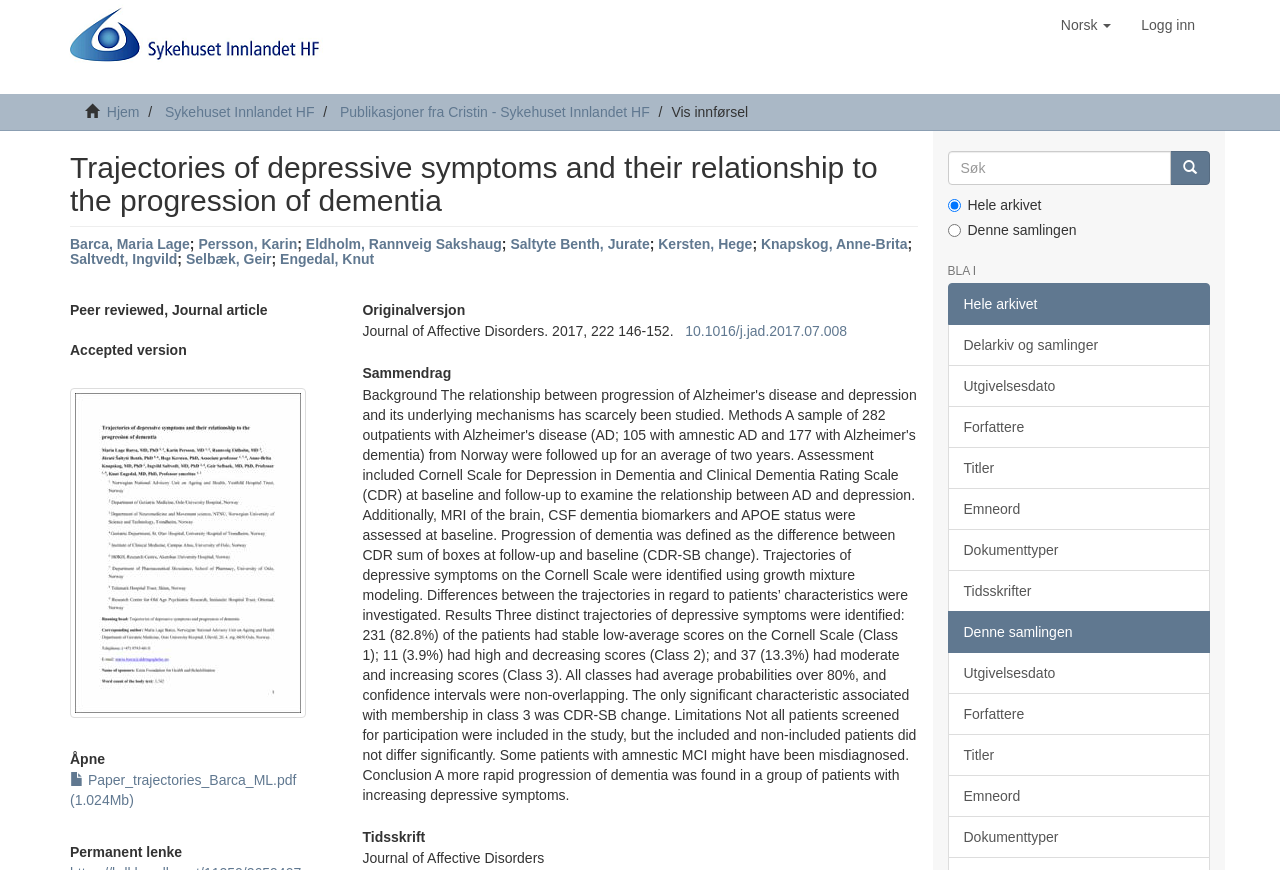Give a detailed overview of the webpage's appearance and contents.

This webpage is an archive page for a research article titled "Trajectories of depressive symptoms and their relationship to the progression of dementia". At the top of the page, there are several links and buttons, including a link to log in, a button to switch to Norwegian, and a link to the homepage. 

Below the top section, there is a heading with the title of the article, followed by a list of authors, including Maria Lage Barca, Karin Persson, and others. Each author's name is a link. 

To the right of the author list, there is a table with a search box and a search button. Below the table, there are several radio buttons and links, including options to search the entire archive or the current collection, and links to filter by publication date, author, title, and other criteria.

Further down the page, there is a section with information about the article, including a thumbnail image, a link to open the article, and a link to download the PDF. There are also headings and links to related information, such as the journal title, publication date, and DOI.

At the bottom of the page, there are more links to filter the archive by various criteria, including publication date, author, title, and document type.